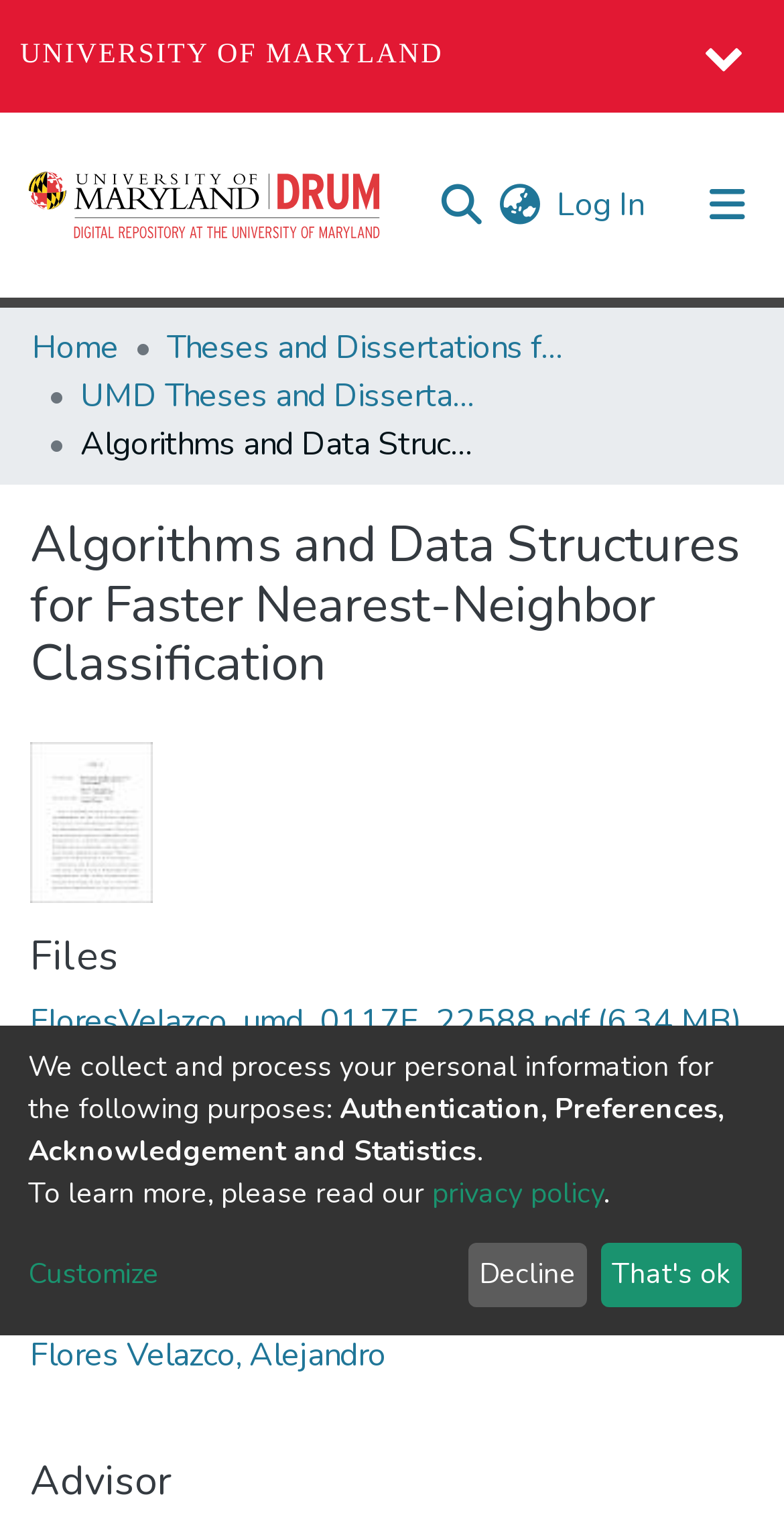Provide a one-word or short-phrase response to the question:
What is the name of the author?

Flores Velazco, Alejandro